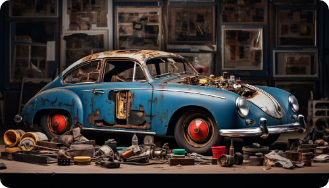What is surrounding the car?
Please analyze the image and answer the question with as much detail as possible.

According to the caption, the car is surrounded by 'an assortment of scattered car parts', implying that the car is in a state of disrepair and is awaiting restoration.